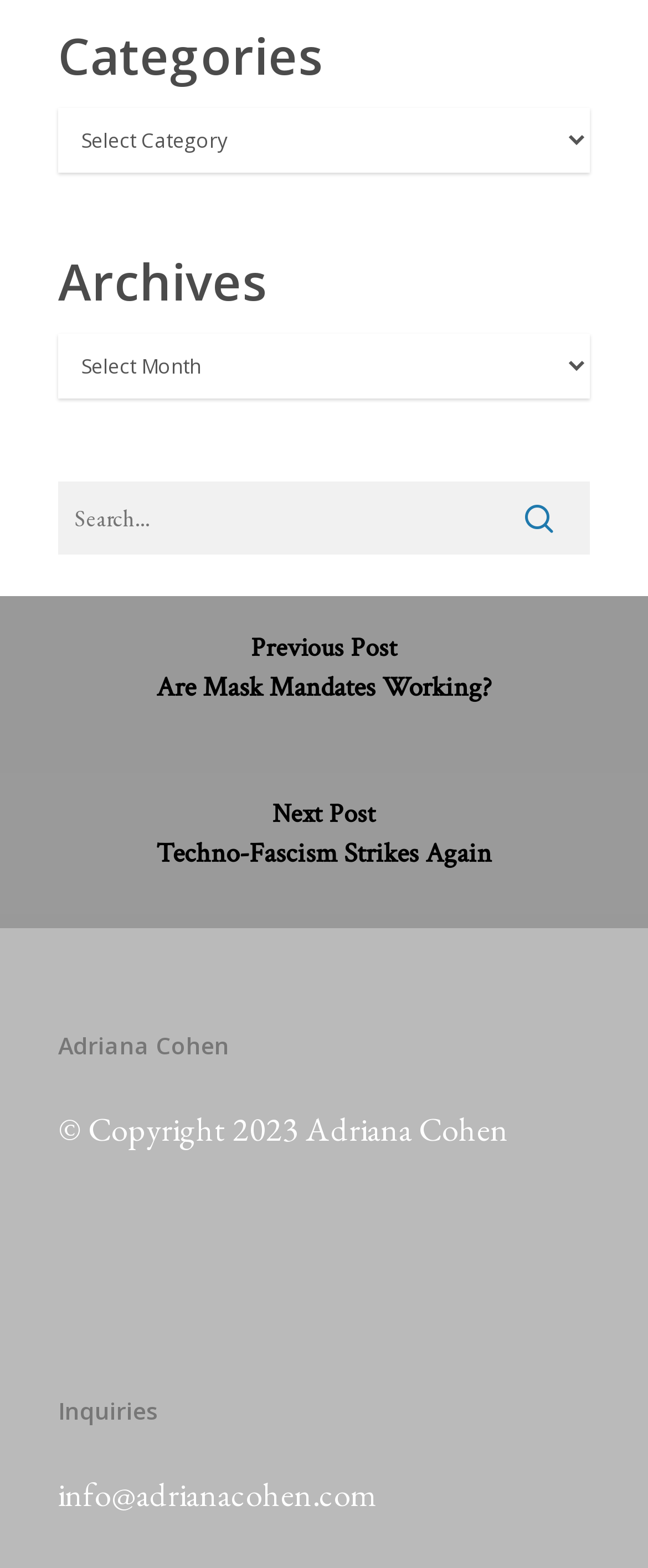Identify the bounding box for the UI element specified in this description: "info@adrianacohen.com". The coordinates must be four float numbers between 0 and 1, formatted as [left, top, right, bottom].

[0.09, 0.939, 0.579, 0.967]